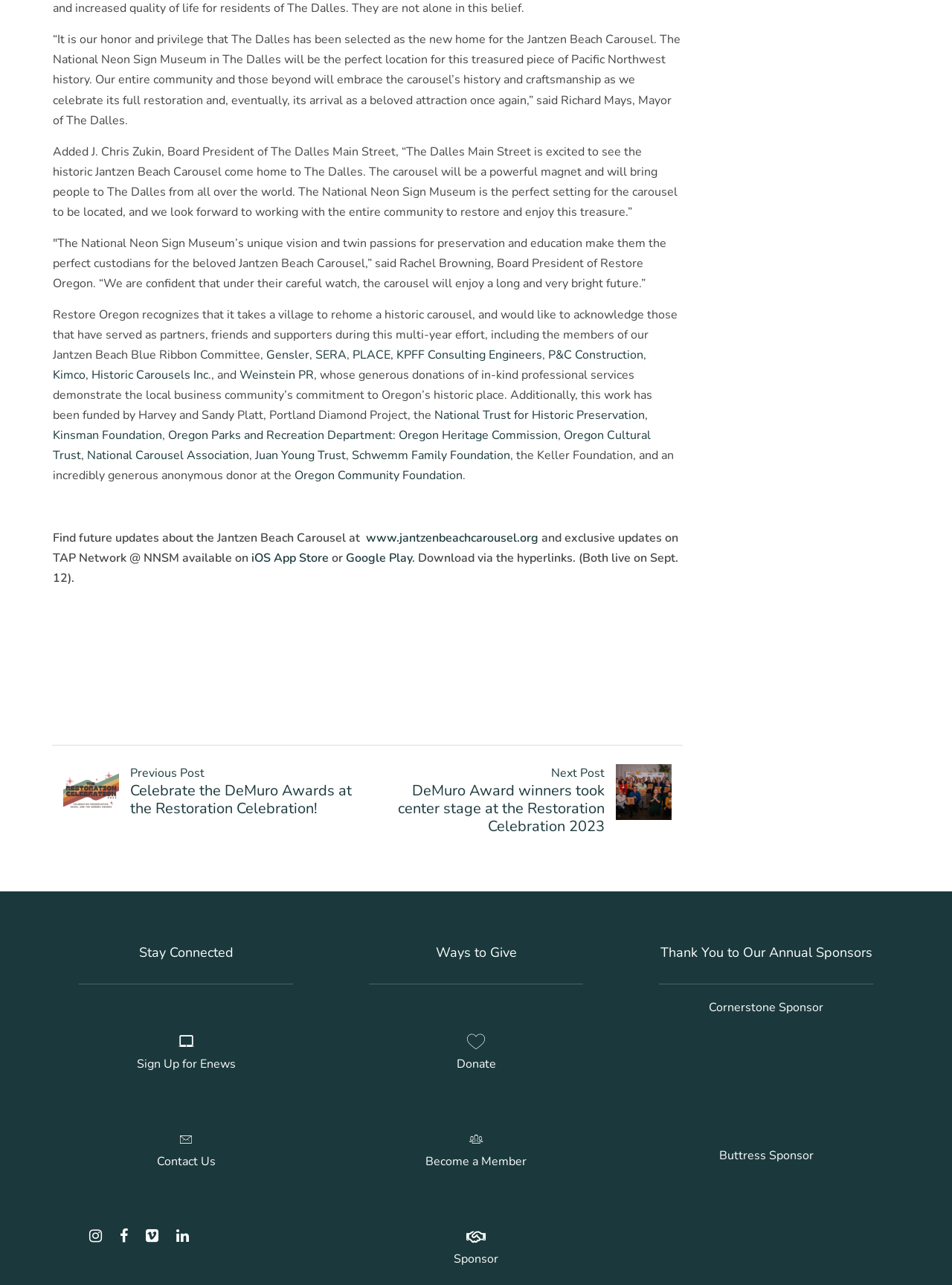Can you pinpoint the bounding box coordinates for the clickable element required for this instruction: "Learn more about the National Trust for Historic Preservation"? The coordinates should be four float numbers between 0 and 1, i.e., [left, top, right, bottom].

[0.456, 0.317, 0.677, 0.329]